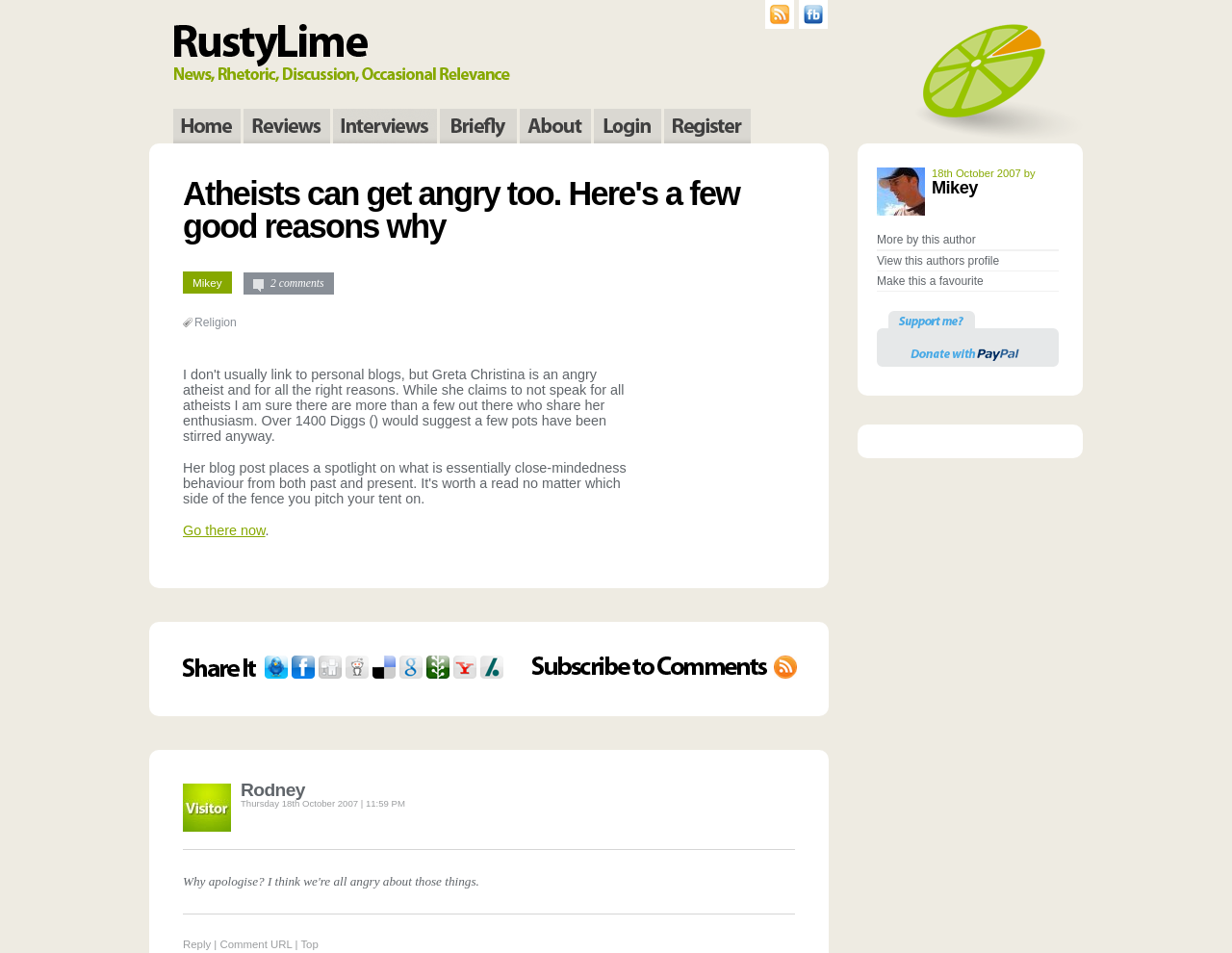Using the provided element description: "KRT disposable 1g", determine the bounding box coordinates of the corresponding UI element in the screenshot.

None